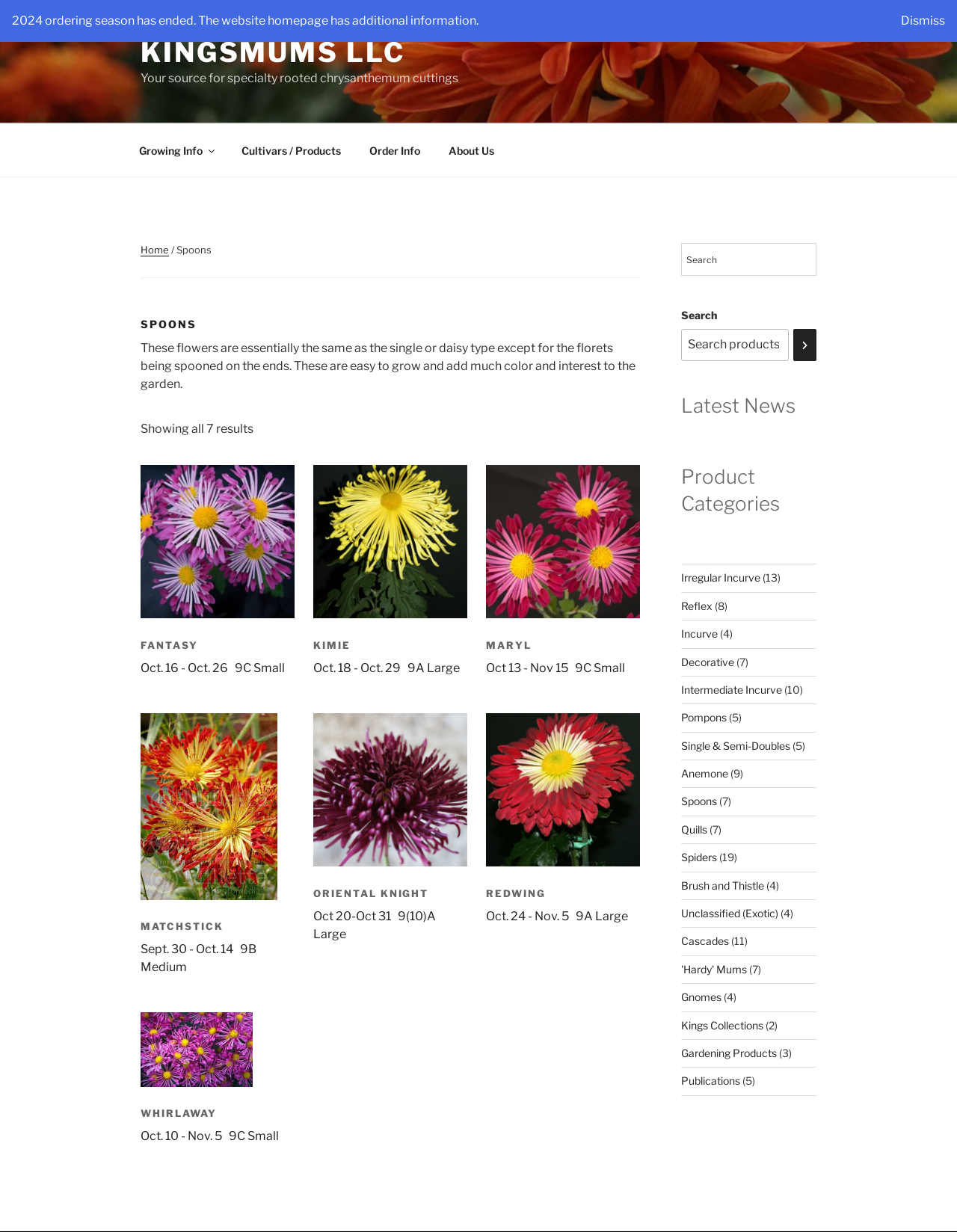Please provide a one-word or short phrase answer to the question:
What is the name of the company?

KingsMums LLC